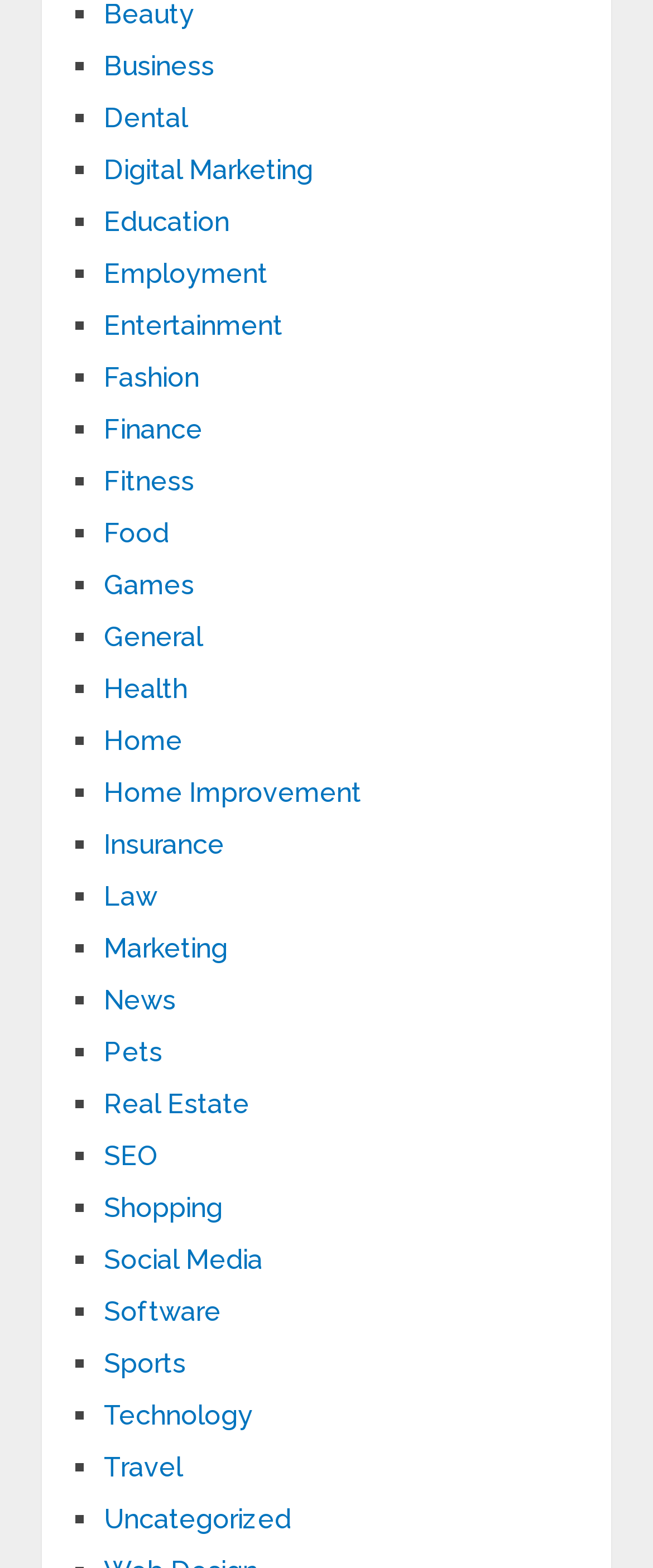Please answer the following question using a single word or phrase: 
How many characters are in the last category name?

13